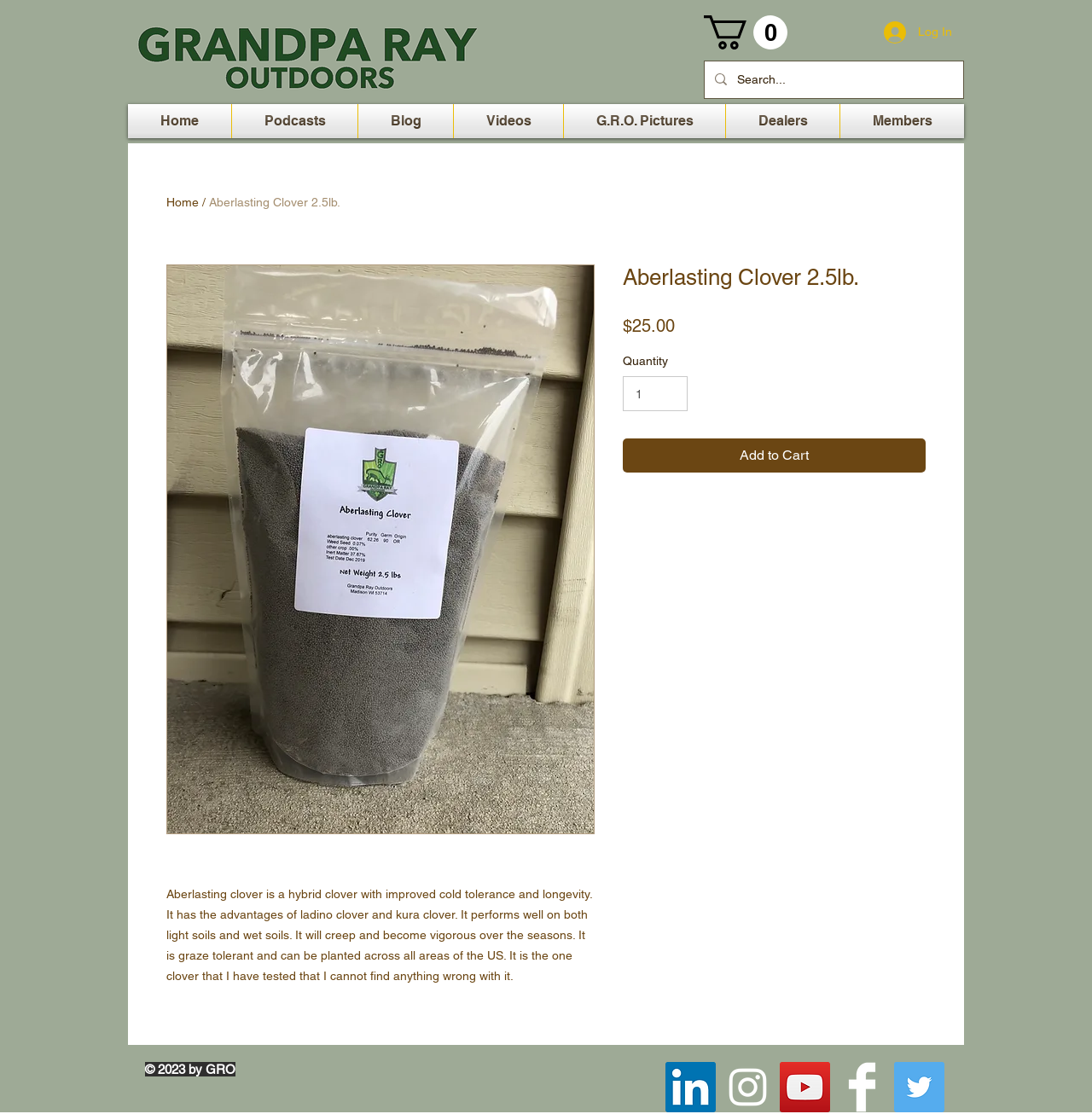Given the description: "Contact Us", determine the bounding box coordinates of the UI element. The coordinates should be formatted as four float numbers between 0 and 1, [left, top, right, bottom].

None